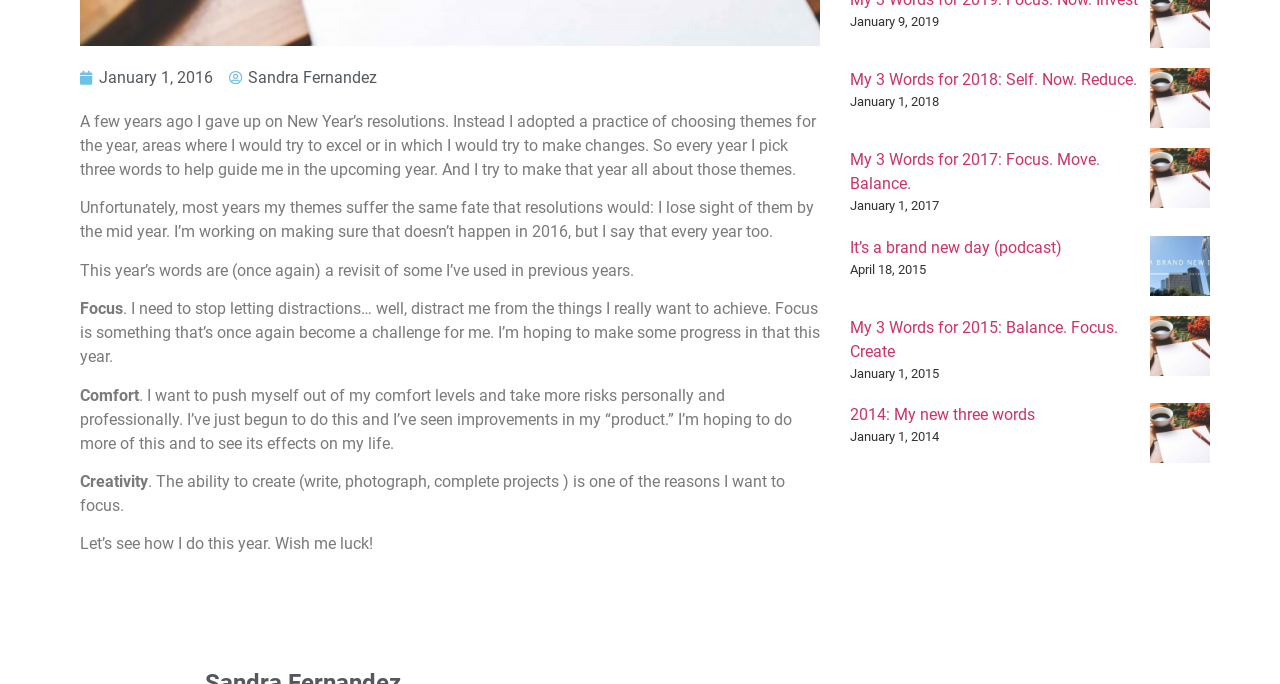Identify the bounding box coordinates for the UI element that matches this description: "Sandra Fernandez".

[0.179, 0.097, 0.295, 0.132]